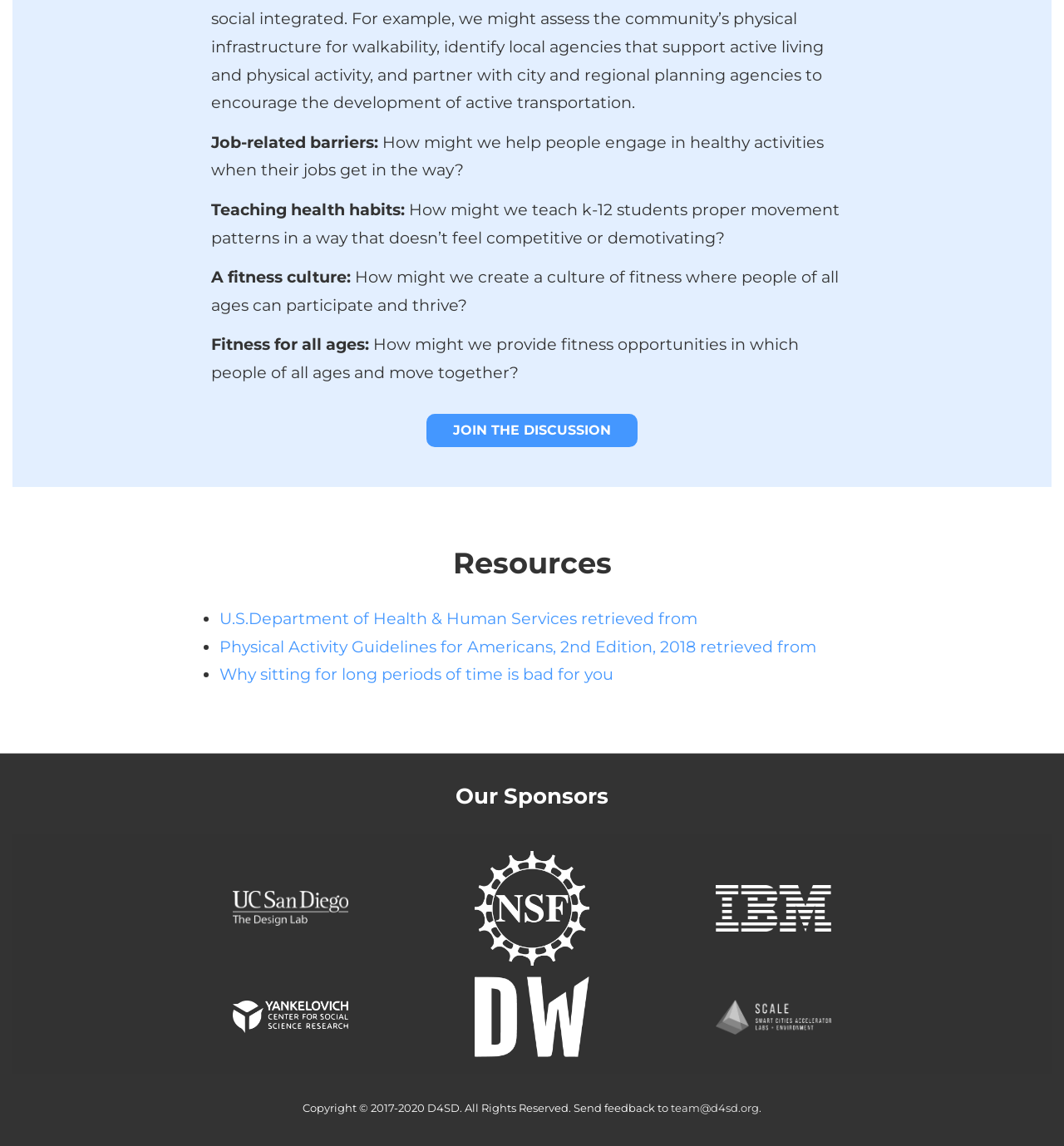What type of resources are listed on the webpage?
Give a one-word or short-phrase answer derived from the screenshot.

Health and fitness resources